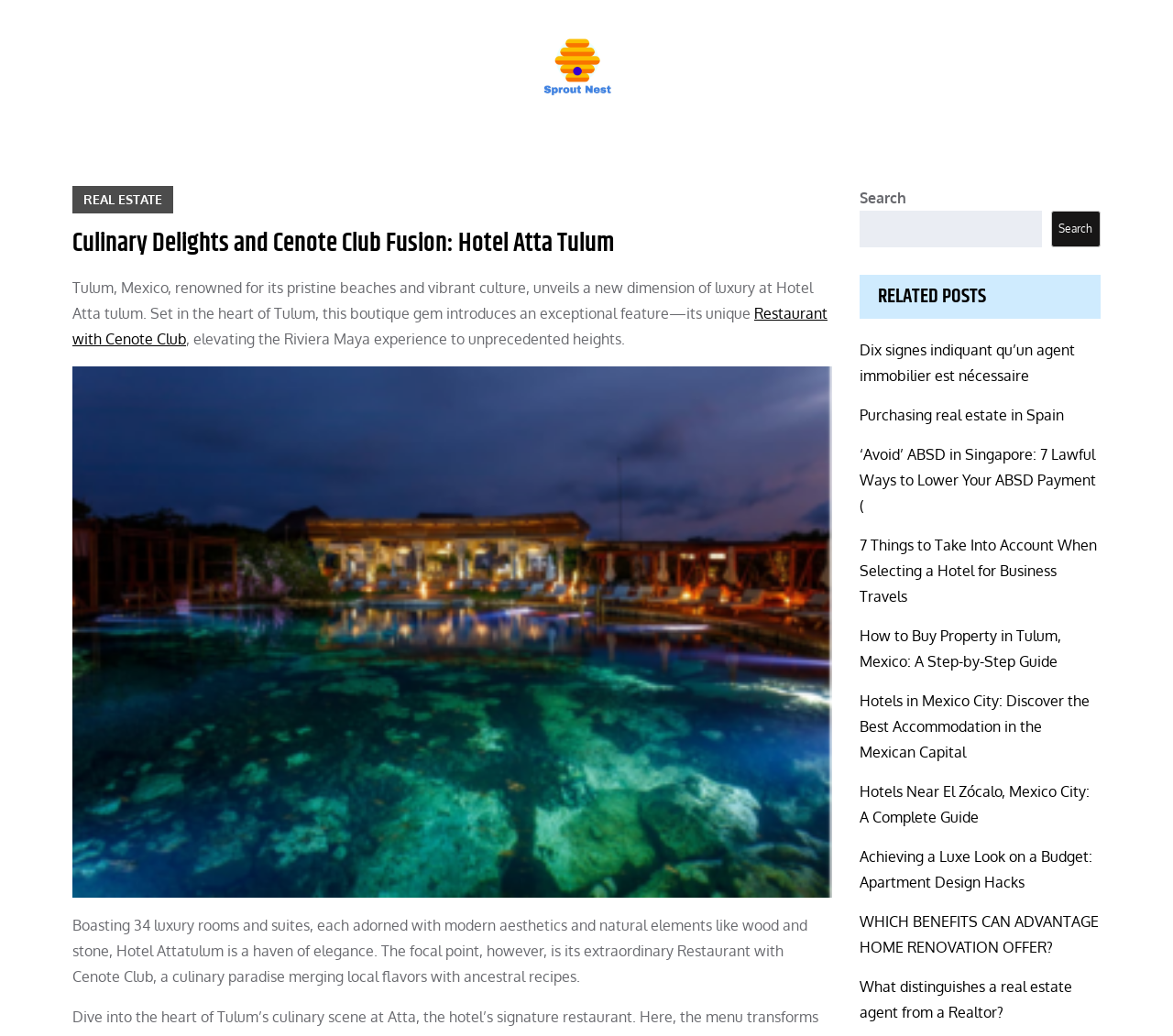What is the name of the hotel?
Observe the image and answer the question with a one-word or short phrase response.

Hotel Atta Tulum